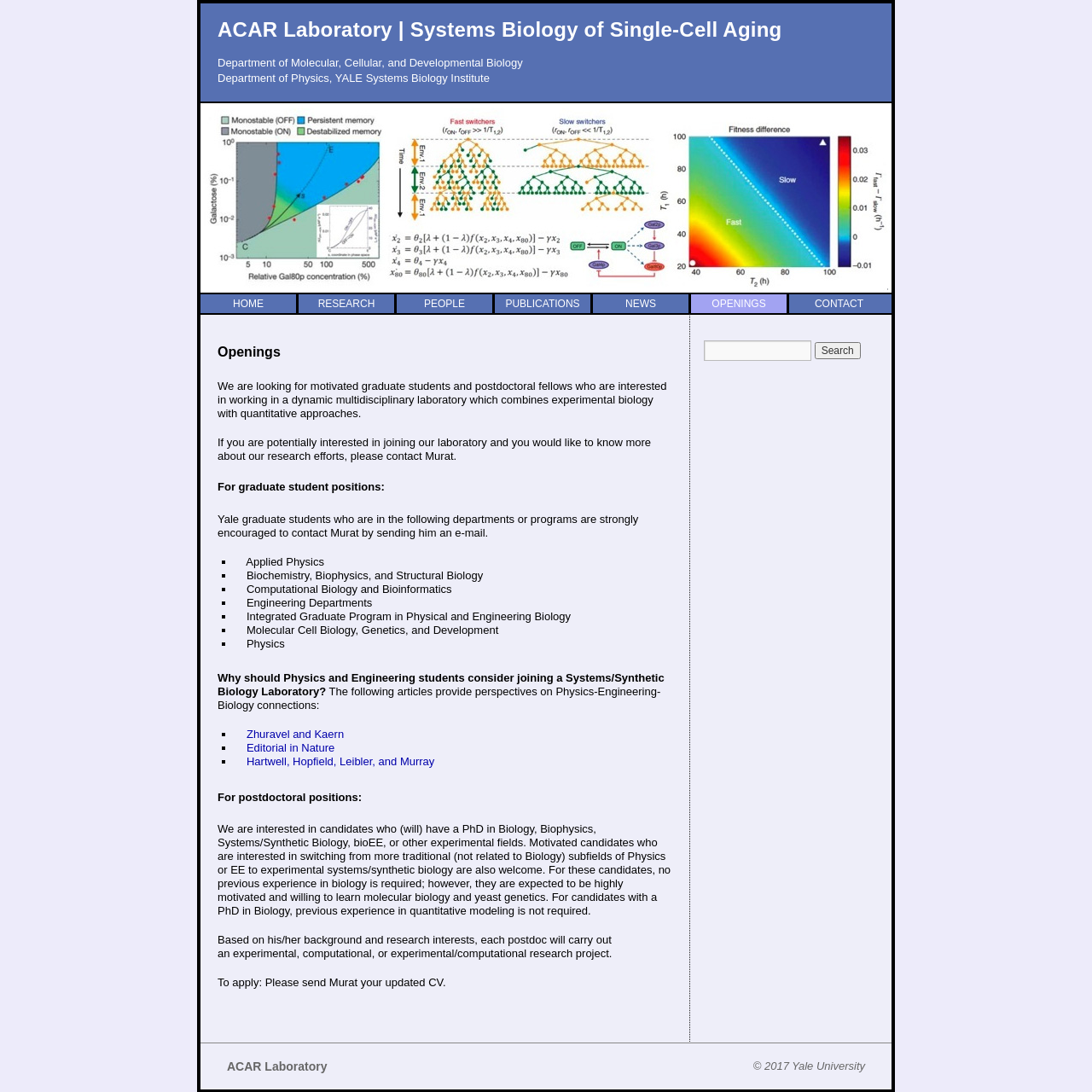What is the affiliation of the laboratory?
Please provide a detailed and thorough answer to the question.

The affiliation of the laboratory can be found at the bottom of the webpage, where it is written as '© 2017 Yale University'. This suggests that the laboratory is affiliated with Yale University.